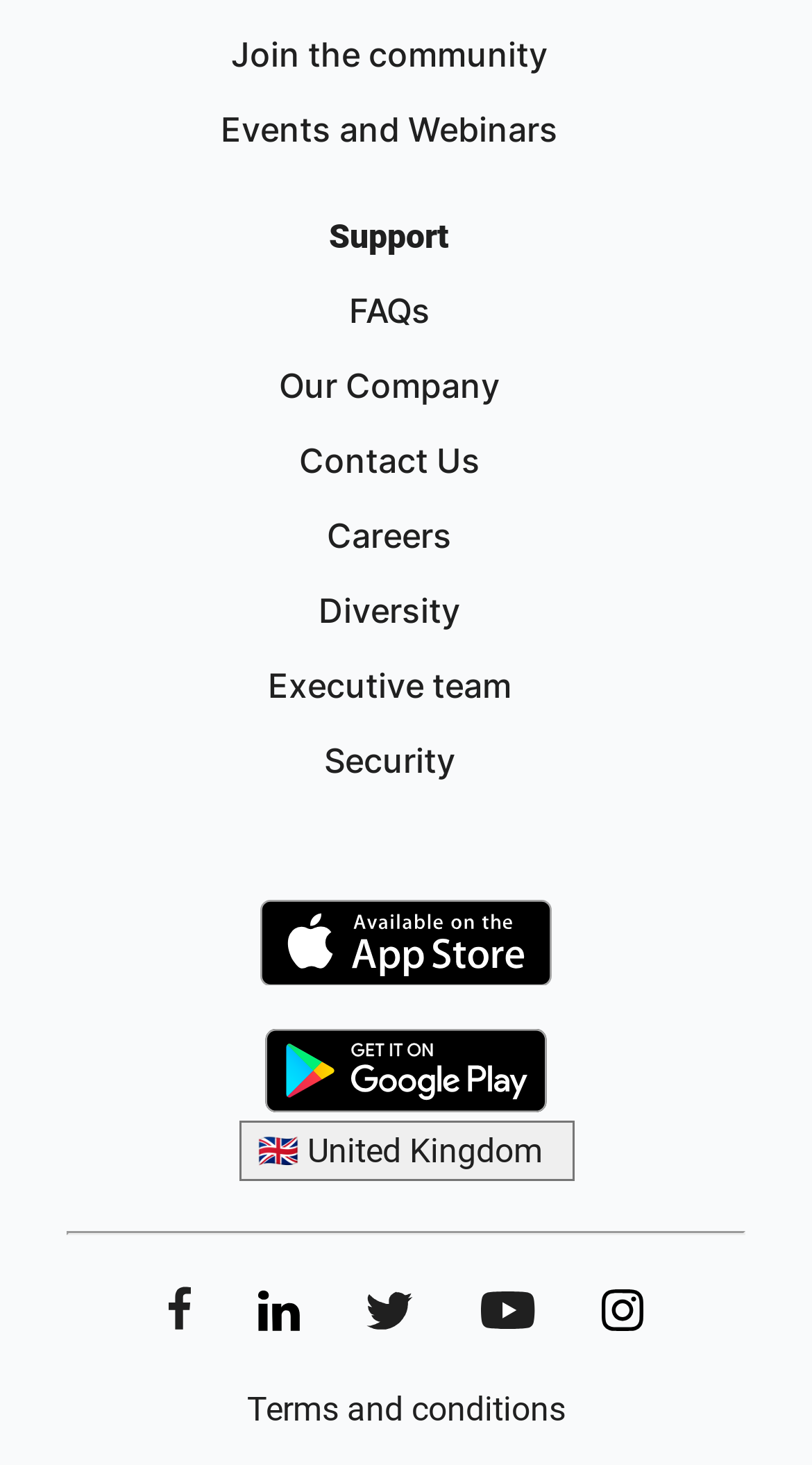Please determine the bounding box coordinates of the clickable area required to carry out the following instruction: "Change Locale". The coordinates must be four float numbers between 0 and 1, represented as [left, top, right, bottom].

[0.294, 0.765, 0.706, 0.807]